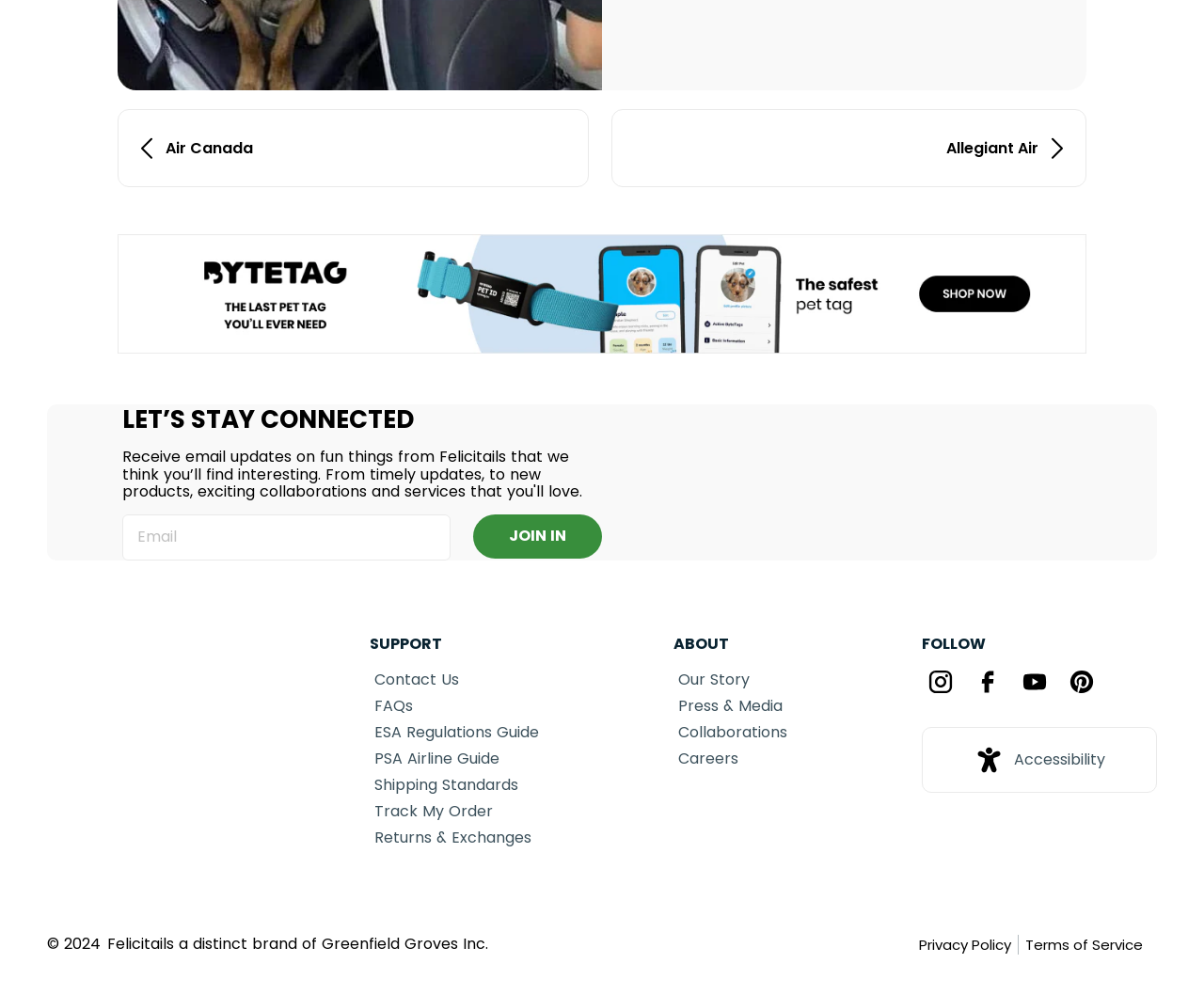Identify the bounding box coordinates of the specific part of the webpage to click to complete this instruction: "Search for something".

None